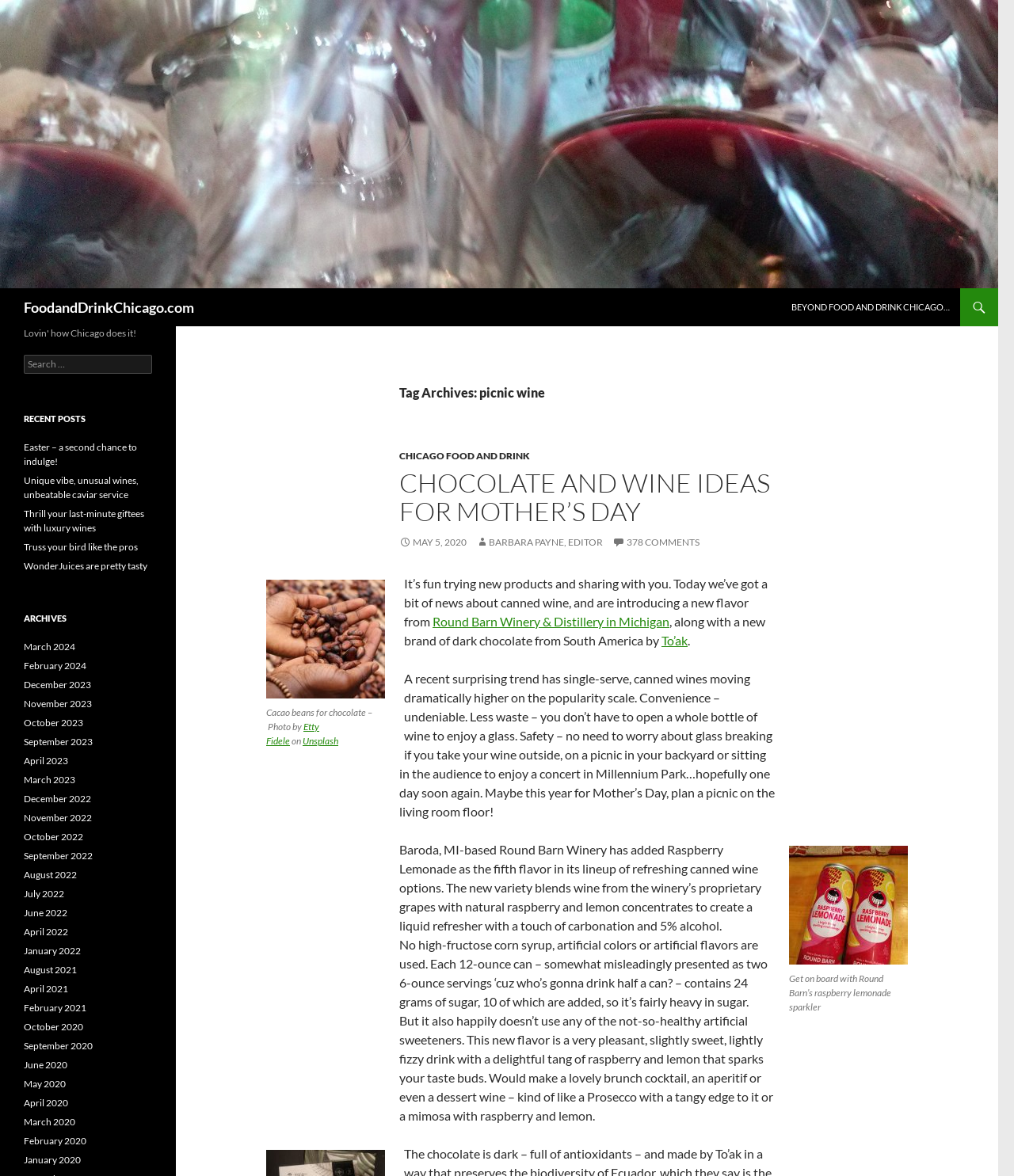What is the name of the winery mentioned in the article?
Look at the image and respond with a one-word or short-phrase answer.

Round Barn Winery